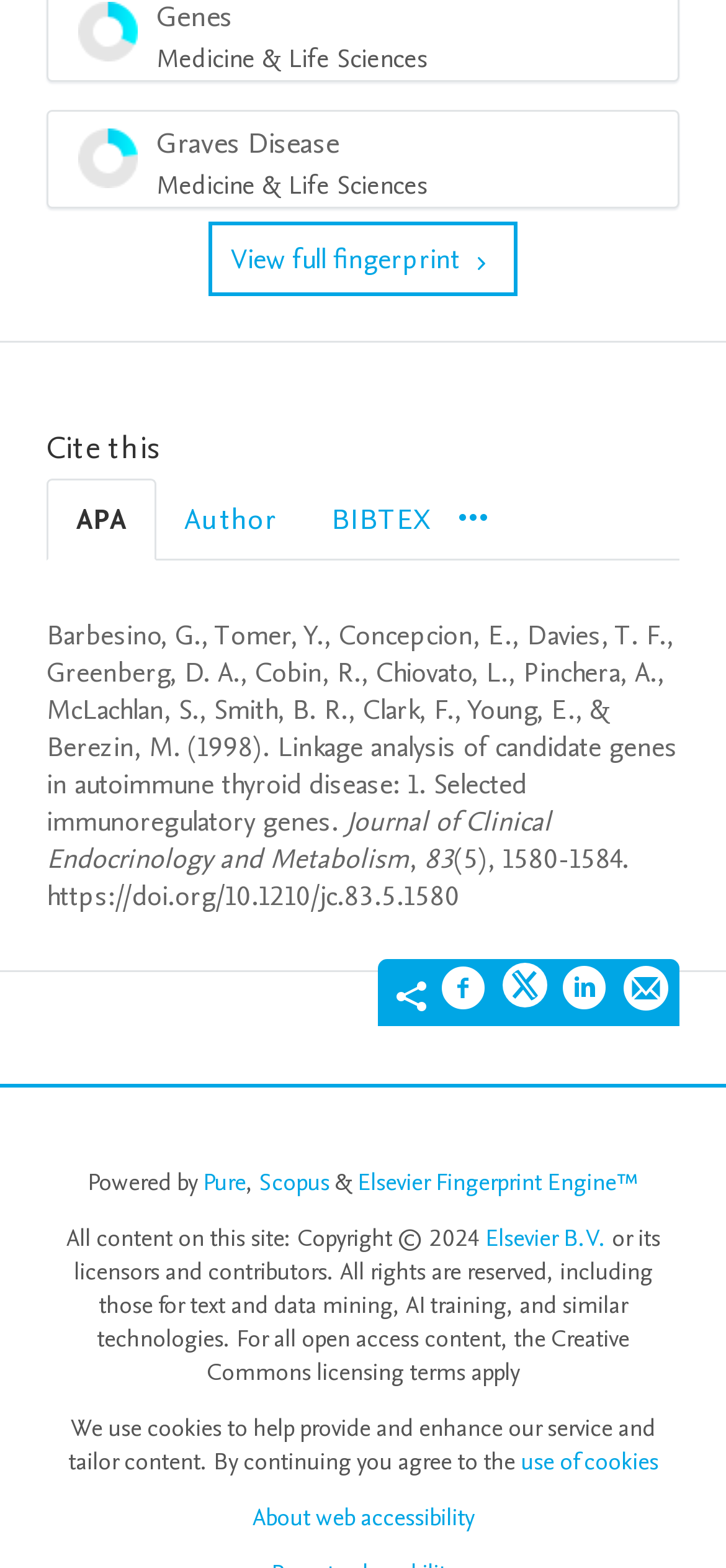What is the DOI of the article?
Using the image, give a concise answer in the form of a single word or short phrase.

https://doi.org/10.1210/jc.83.5.1580